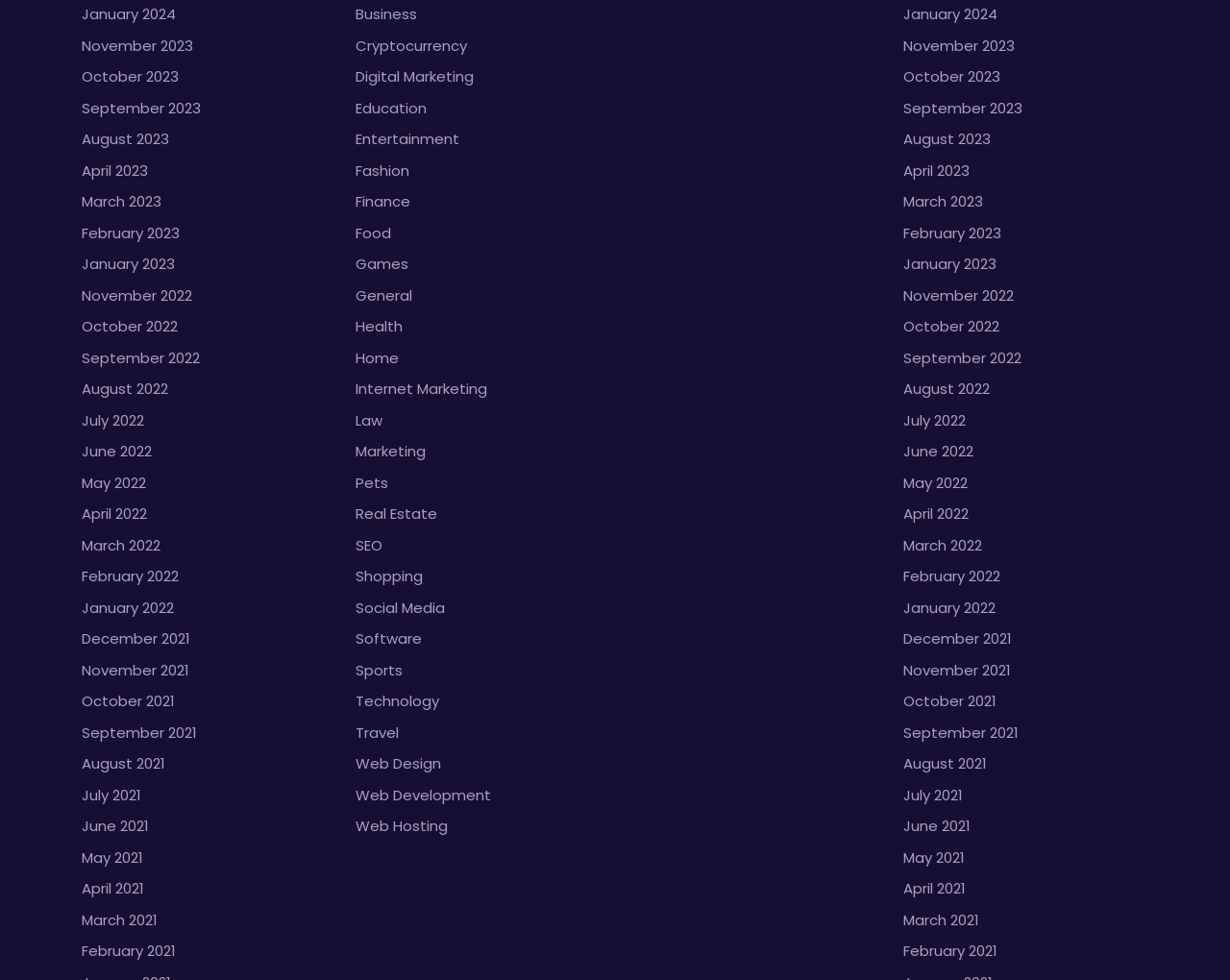Pinpoint the bounding box coordinates of the element to be clicked to execute the instruction: "View Business category".

[0.289, 0.004, 0.339, 0.025]